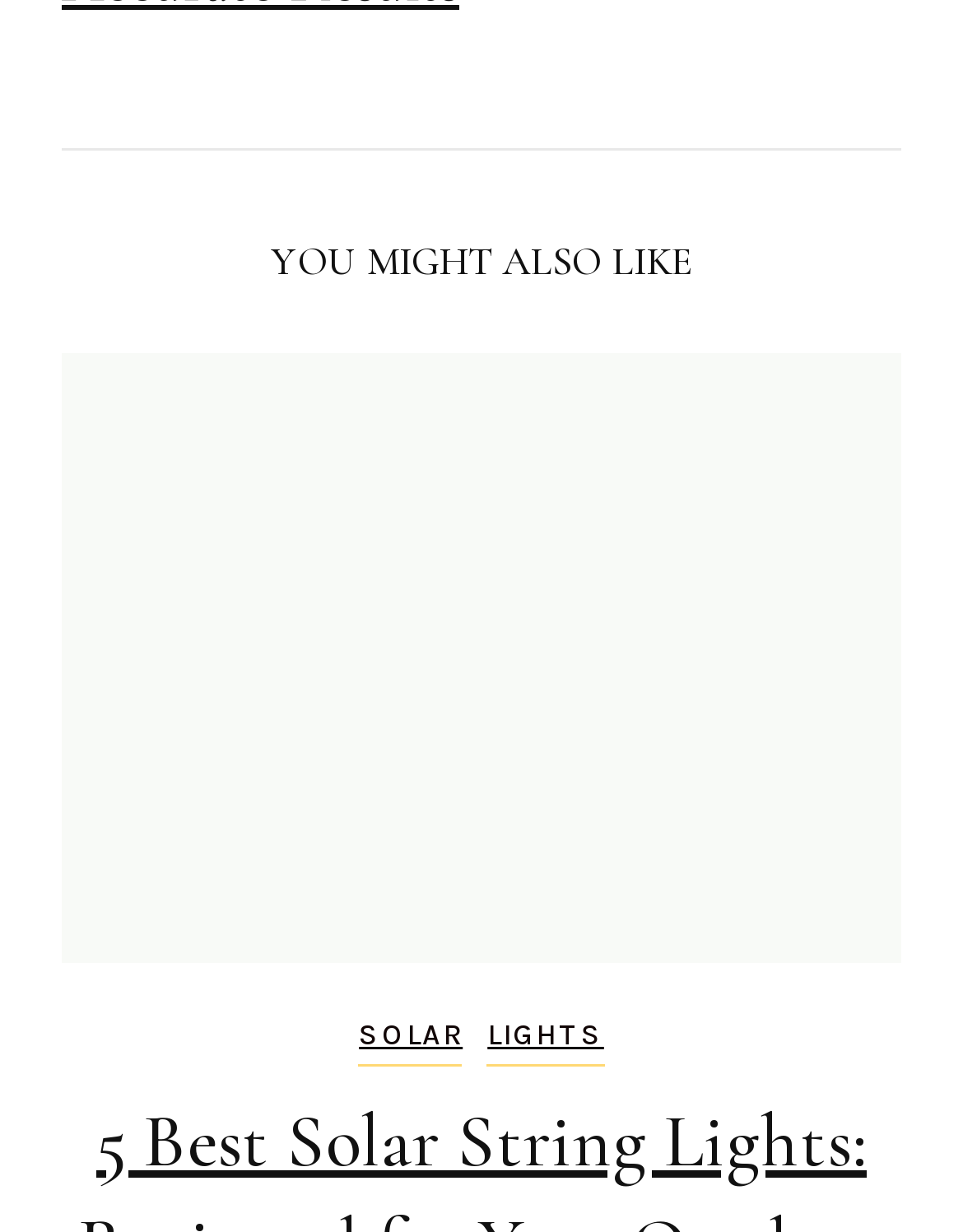How many products are shown in the 'YOU MIGHT ALSO LIKE' section?
Answer with a single word or short phrase according to what you see in the image.

1